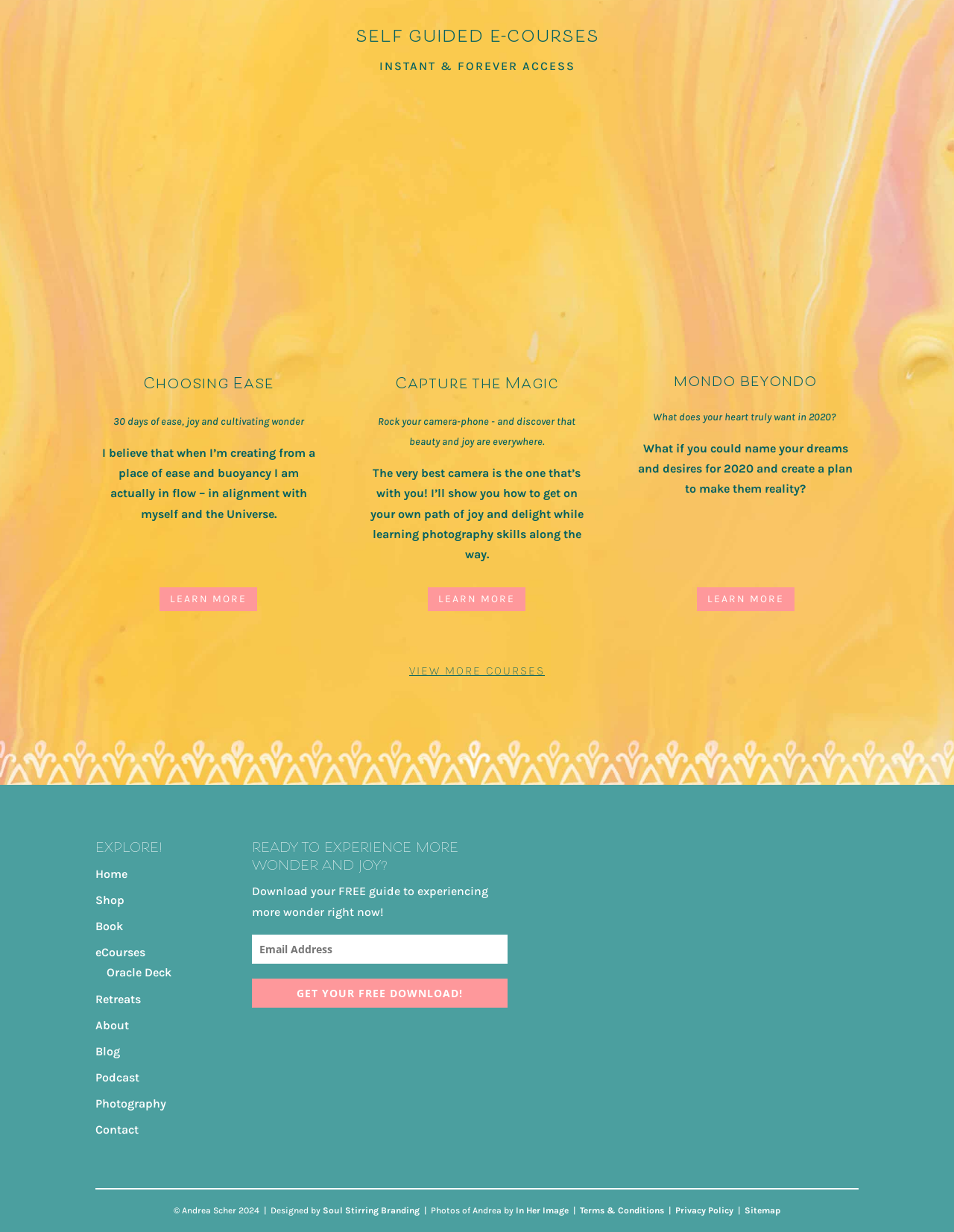Please find the bounding box for the UI component described as follows: "GET YOUR FREE DOWNLOAD!".

[0.264, 0.794, 0.532, 0.818]